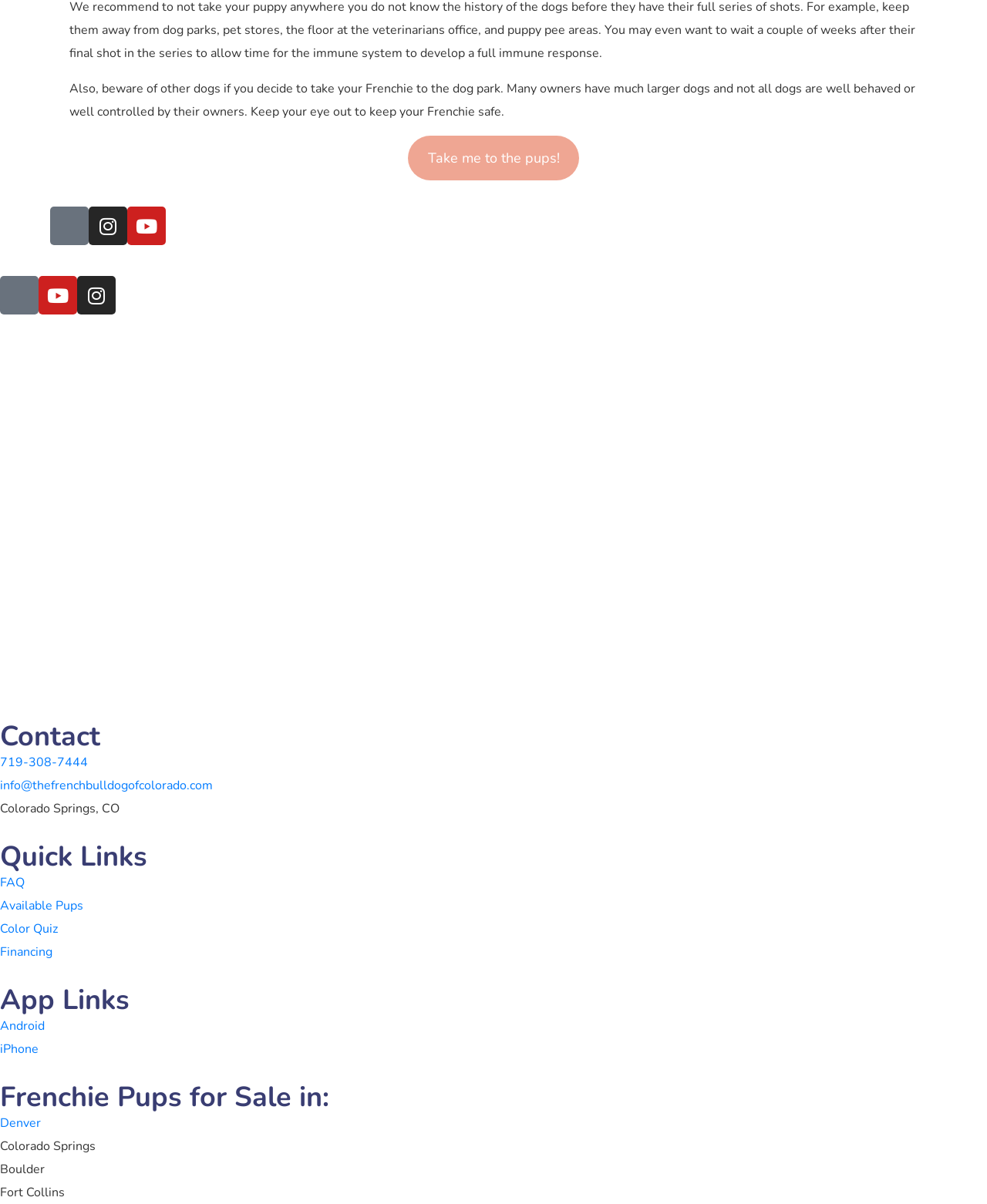Please reply to the following question with a single word or a short phrase:
What is the breed of puppy in the image?

French Bulldog